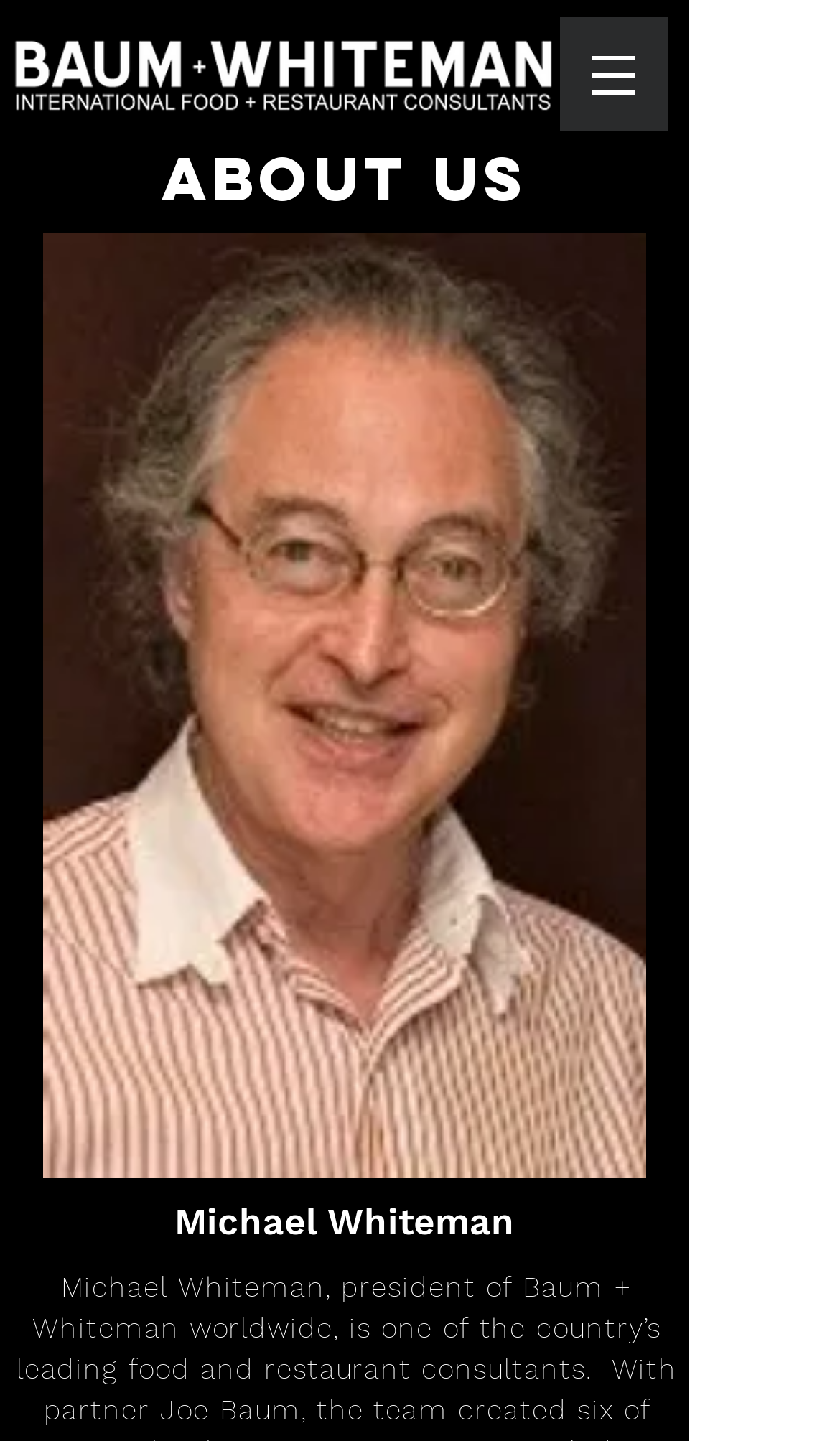What is the section of the webpage that the image belongs to?
Provide a concise answer using a single word or phrase based on the image.

About Us